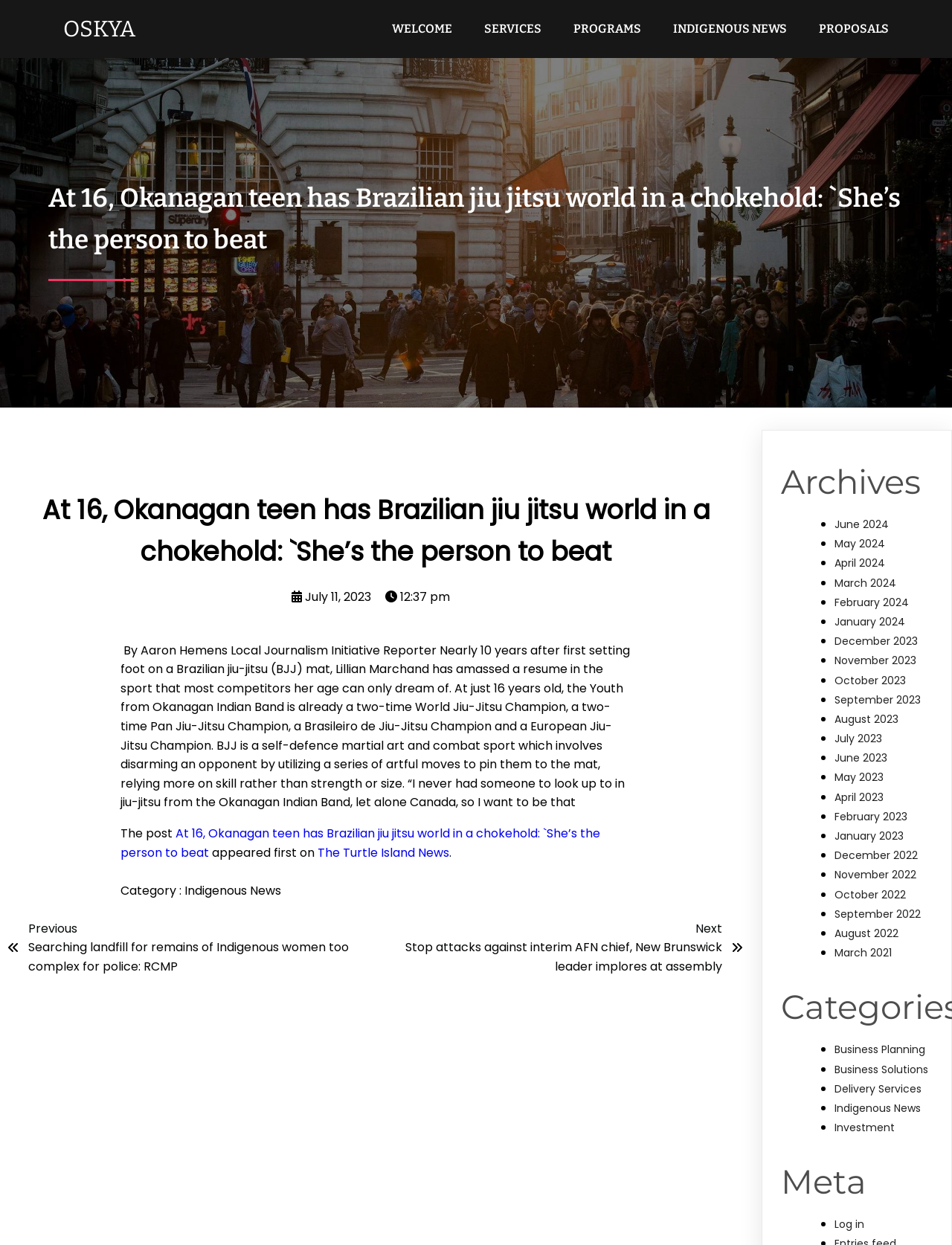Write a detailed summary of the webpage, including text, images, and layout.

This webpage is about a 16-year-old Okanagan teen, Lillian Marchand, who has achieved great success in Brazilian jiu-jitsu. At the top of the page, there are several links to different sections of the website, including "WELCOME", "SERVICES", "PROGRAMS", "INDIGENOUS NEWS", and "PROPOSALS". 

Below these links, there is a title "At 16, Okanagan teen has Brazilian jiu jitsu world in a chokehold: `She’s the person to beat – OSKYA" followed by a brief description of Lillian's achievements in the sport. 

To the right of the title, there are two links, one showing the date "July 11, 2023" and the other showing the time "12:37 pm". 

Below the title and the links, there is a lengthy article about Lillian's journey in Brazilian jiu-jitsu, including her accomplishments and her goals. The article is divided into several paragraphs, with a link to "The Turtle Island News" at the bottom.

On the right side of the page, there are two links to other news articles, "Previous" and "Next", which allow users to navigate to other news stories. 

Further down the page, there is a section labeled "Archives" which contains a list of links to news articles from different months, ranging from June 2024 to March 2021. 

Below the "Archives" section, there is another section labeled "Categories" which contains a list of links to different categories of news articles, including "Business Planning", "Business Solutions", "Delivery Services", "Indigenous News", and "Investment".